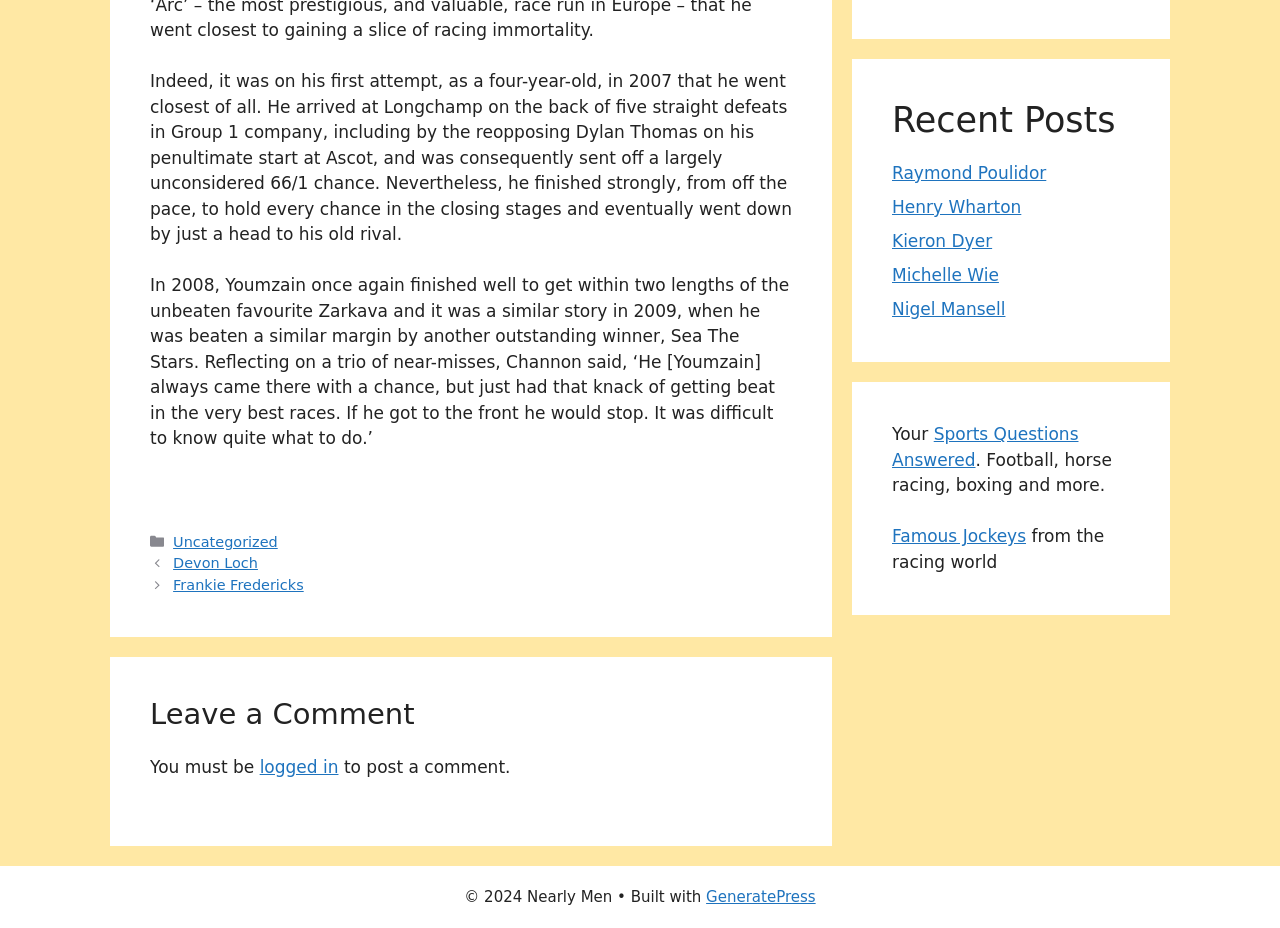Extract the bounding box coordinates of the UI element described by: "Michelle Wie". The coordinates should include four float numbers ranging from 0 to 1, e.g., [left, top, right, bottom].

[0.697, 0.286, 0.78, 0.307]